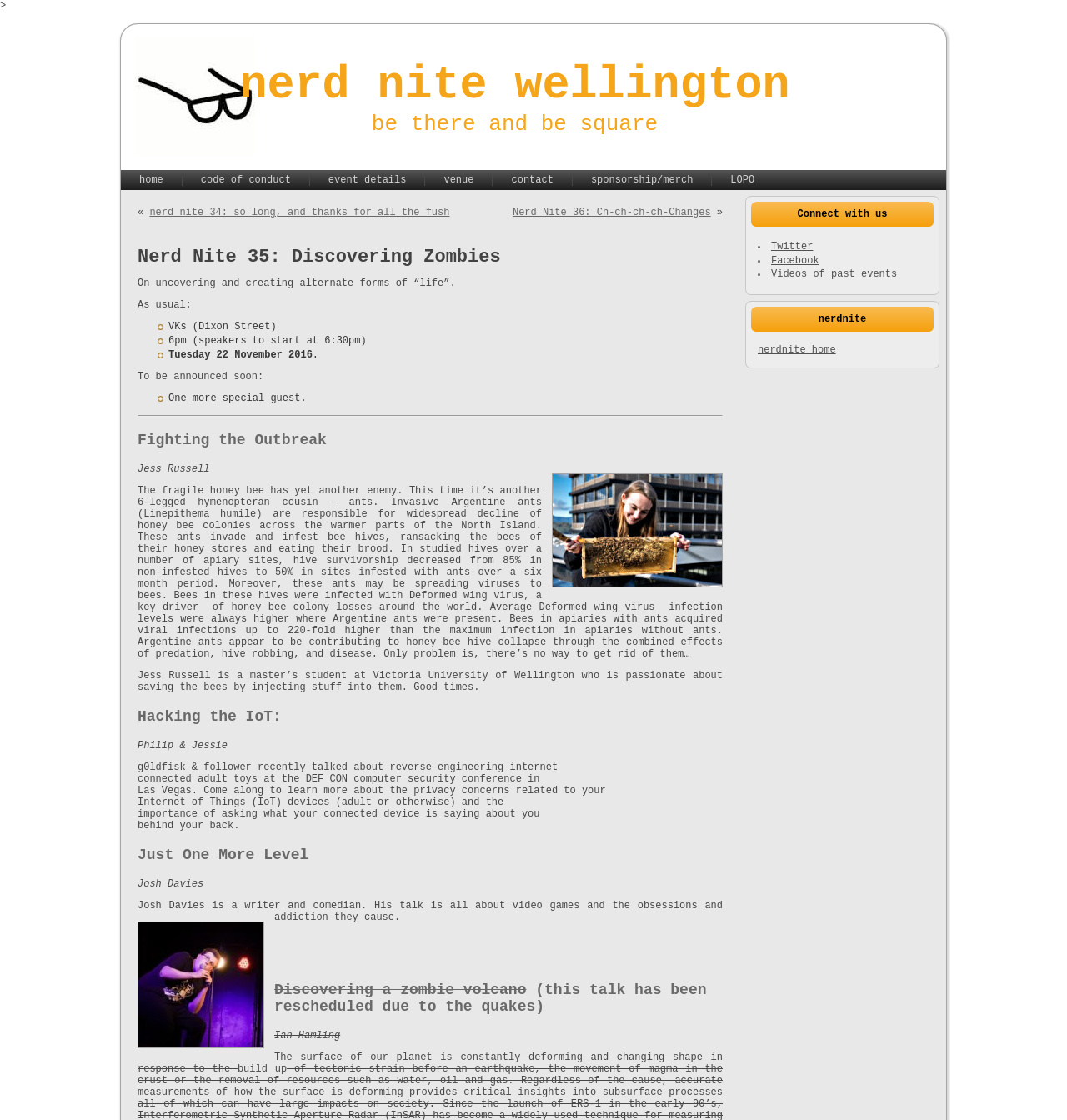Find the bounding box coordinates of the clickable area that will achieve the following instruction: "go to nerd nite 34".

[0.14, 0.185, 0.421, 0.195]